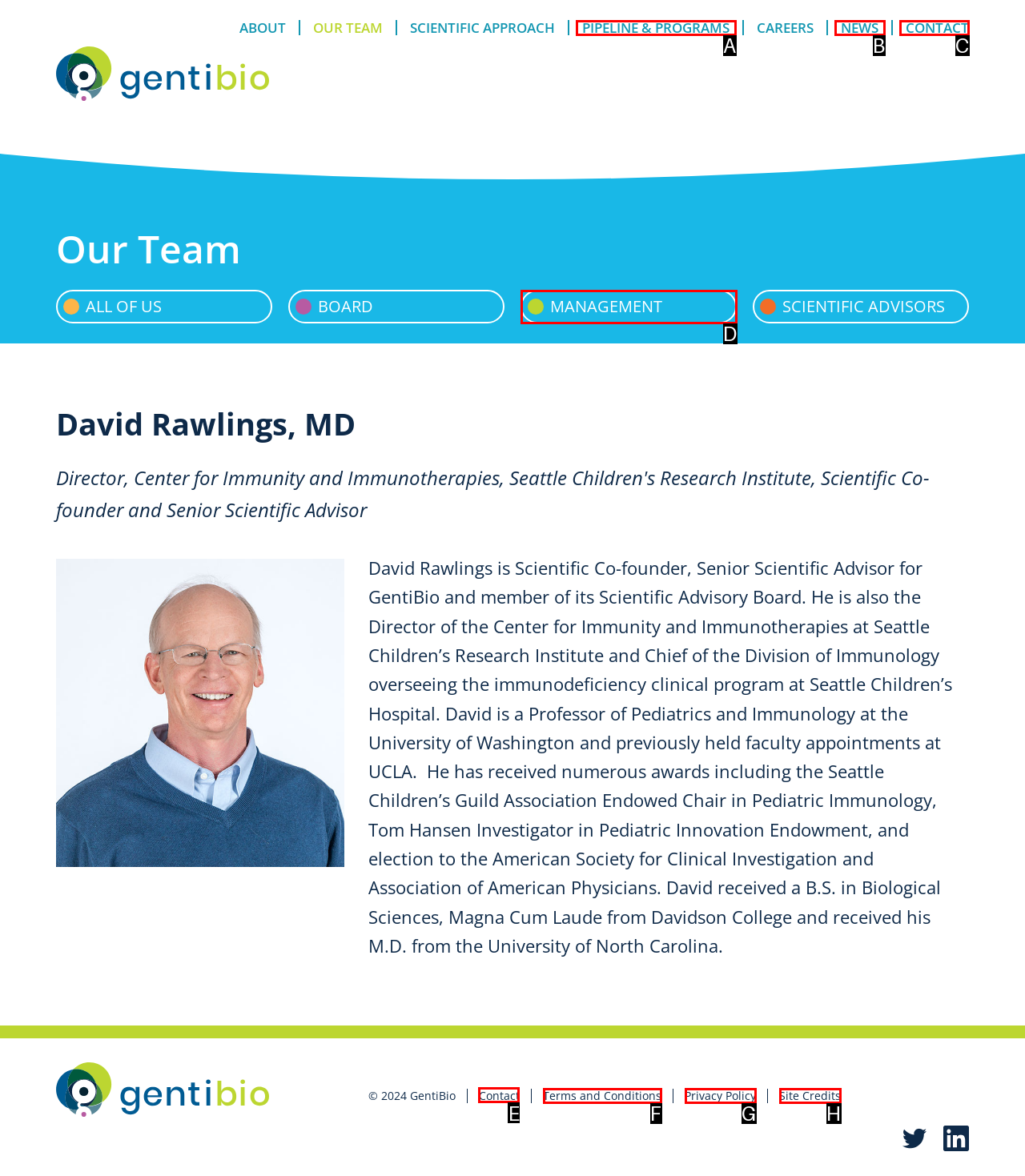Identify the HTML element to select in order to accomplish the following task: Contact GentiBio
Reply with the letter of the chosen option from the given choices directly.

E